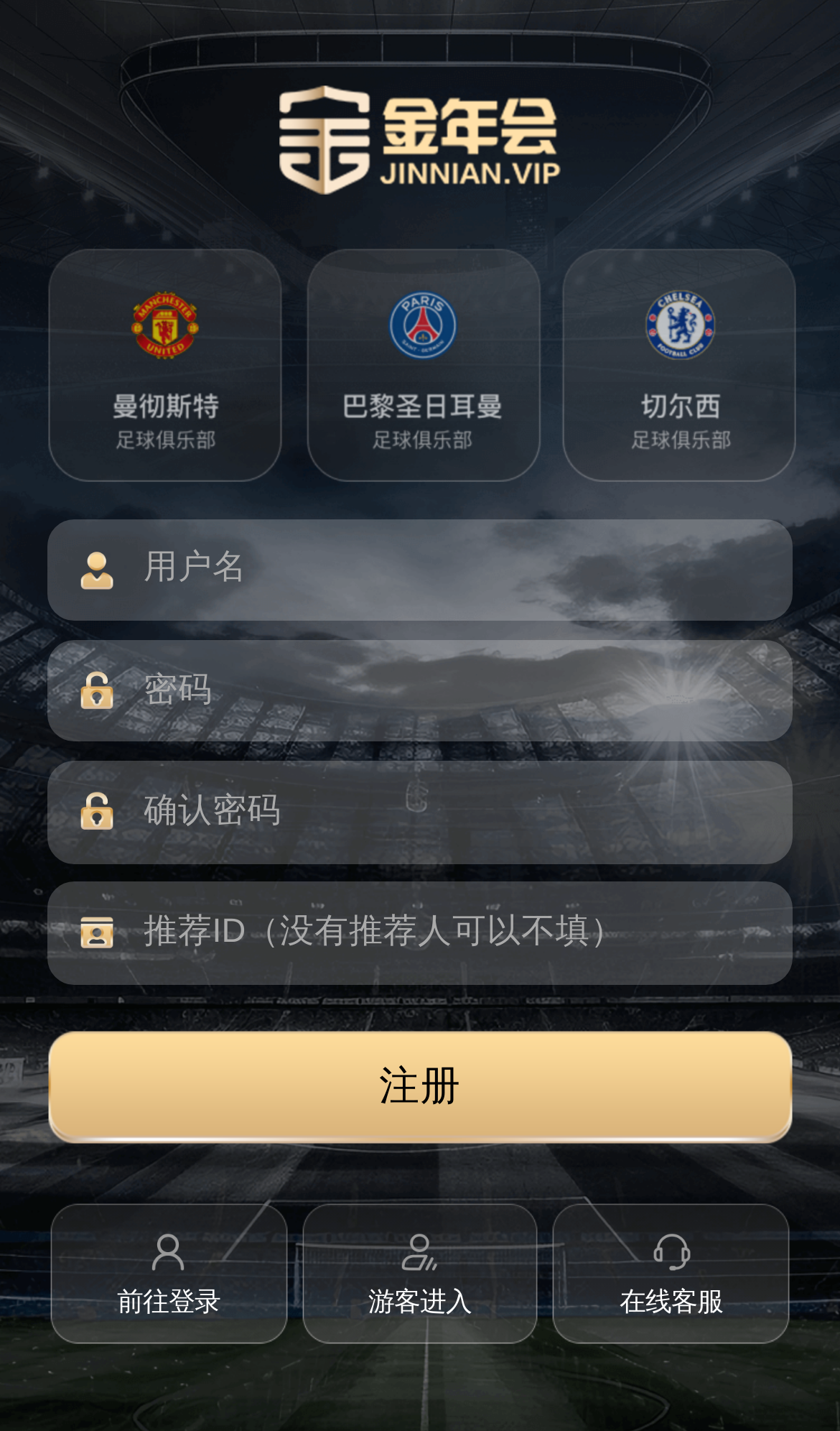What is the position of the '注册' button?
Using the image, answer in one word or phrase.

Below the textboxes